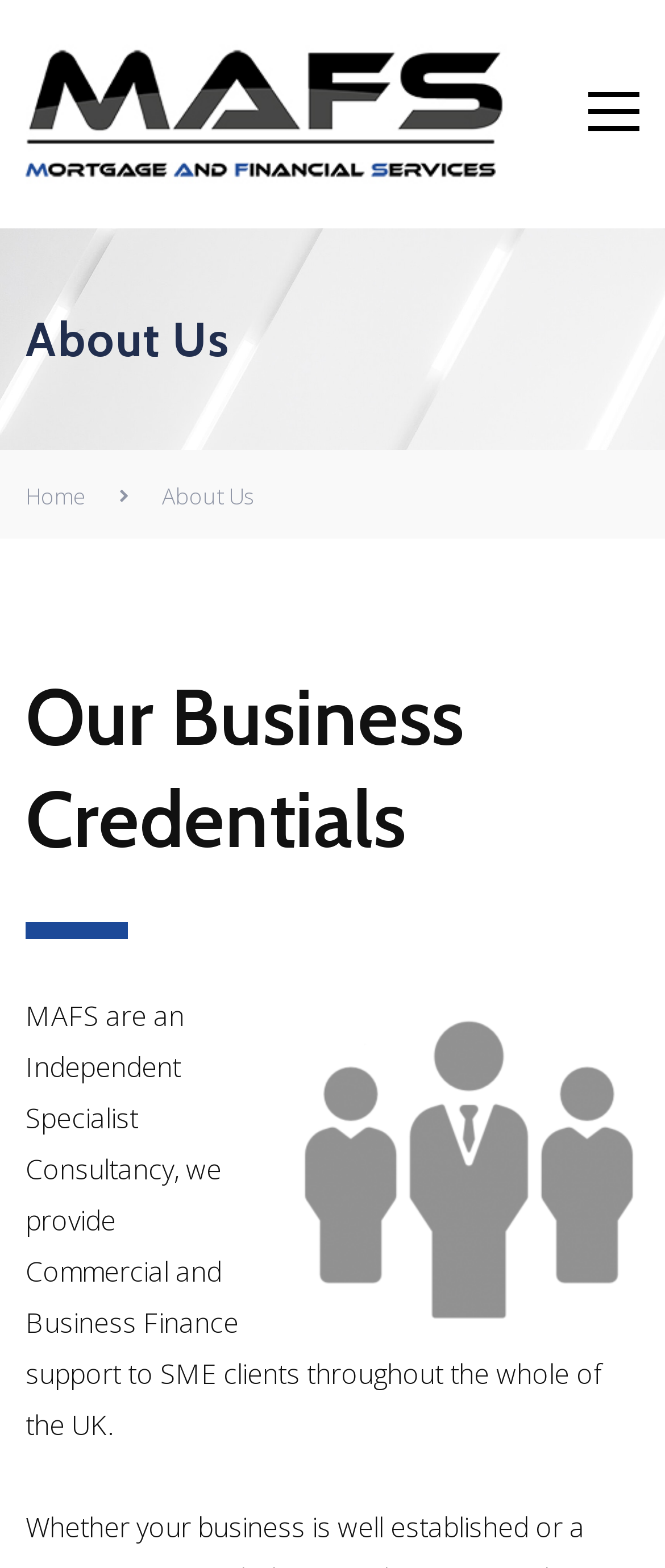What is the main topic of this webpage?
Please give a detailed and elaborate answer to the question.

The heading element with the text 'About Us' and the image element with the description 'About MAFS' suggest that the main topic of this webpage is about MAFS.